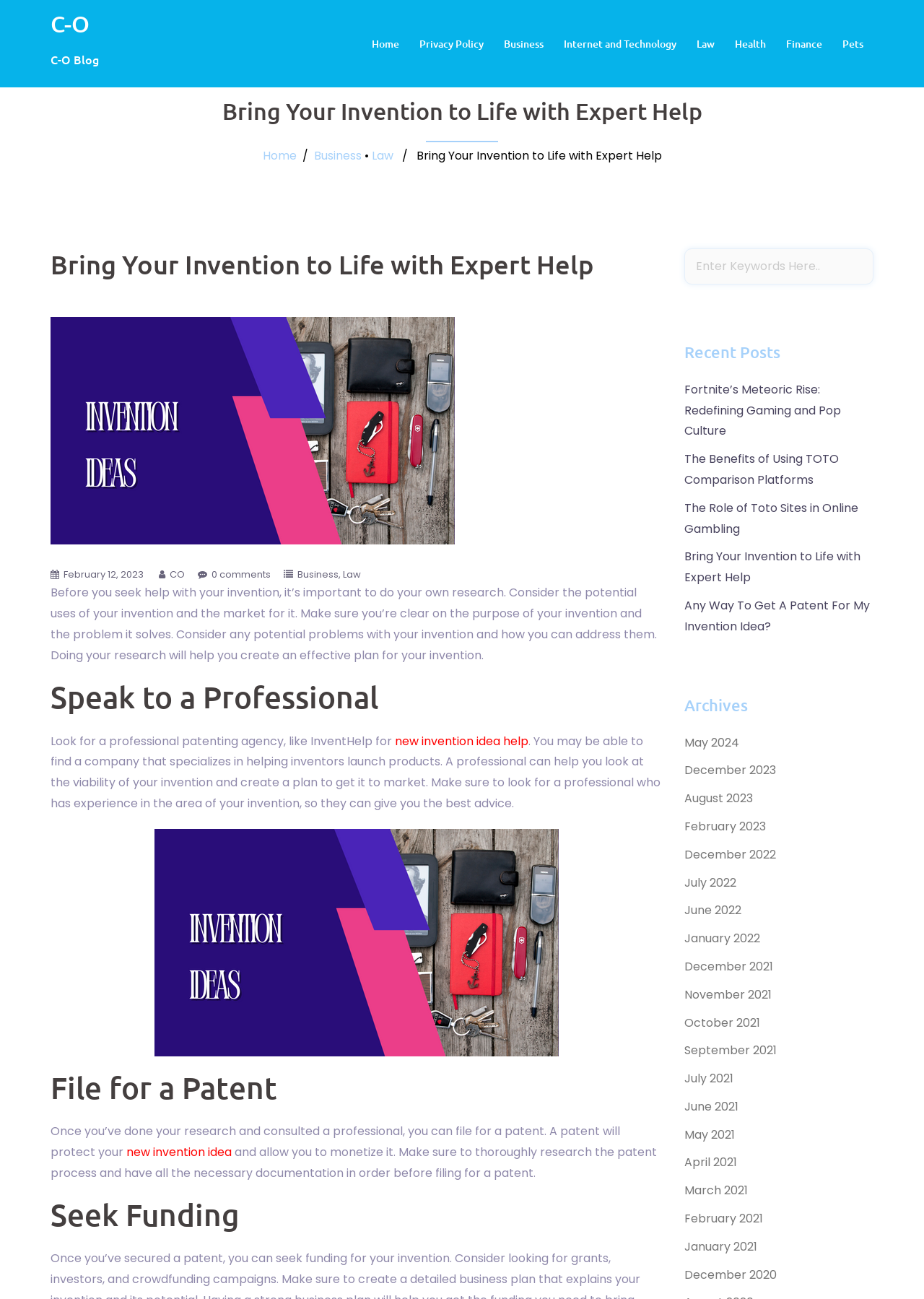Locate the bounding box coordinates of the clickable area needed to fulfill the instruction: "Click on the 'Home' link".

[0.402, 0.027, 0.432, 0.041]